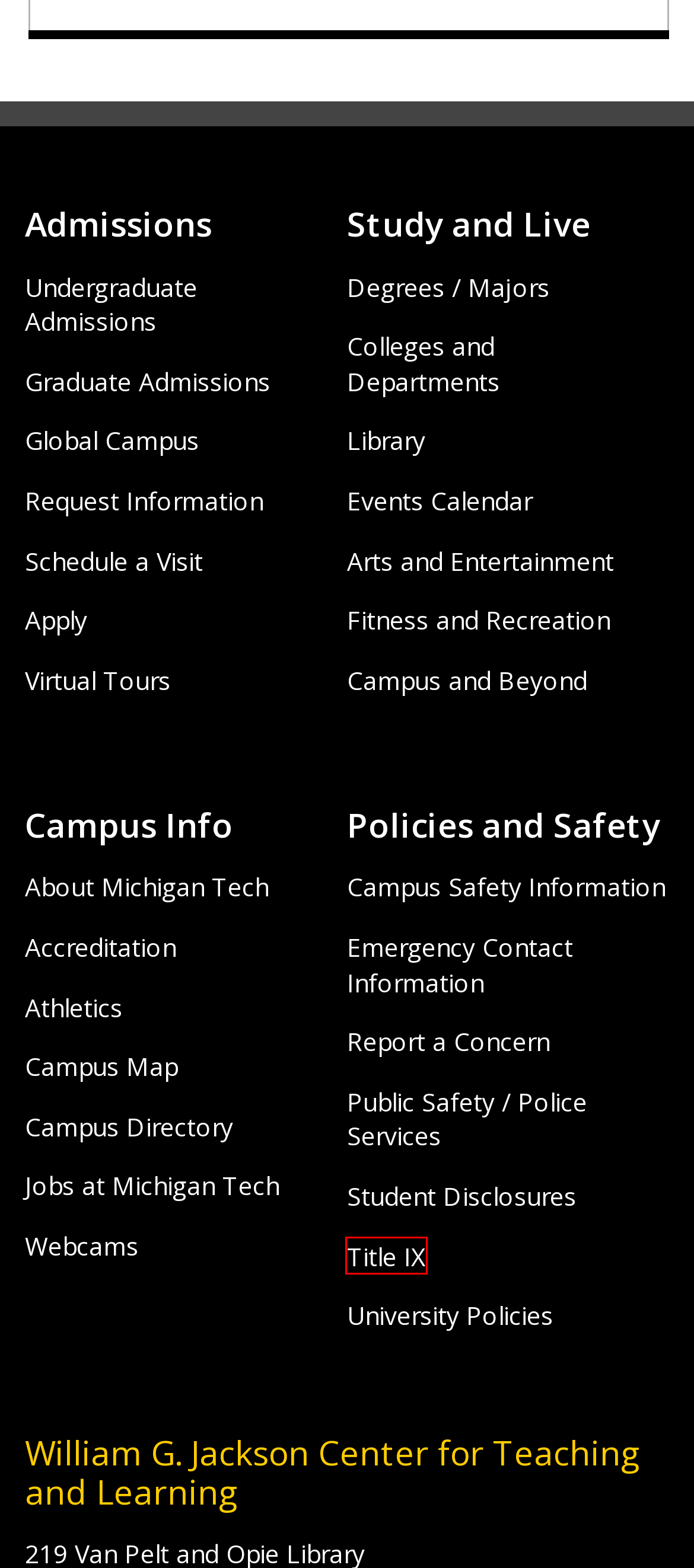Inspect the provided webpage screenshot, concentrating on the element within the red bounding box. Select the description that best represents the new webpage after you click the highlighted element. Here are the candidates:
A. Public Safety and Police Services | Michigan Tech
B. Michigan Tech Events Calendar
C. Request Information | Michigan Technological University
D. Colleges and Departments | Michigan Tech
E. Fitness and Recreation | Michigan Tech
F. Apply Now | Michigan Technological University
G. About Michigan Technological University
H. Title IX | Michigan Technological University

H